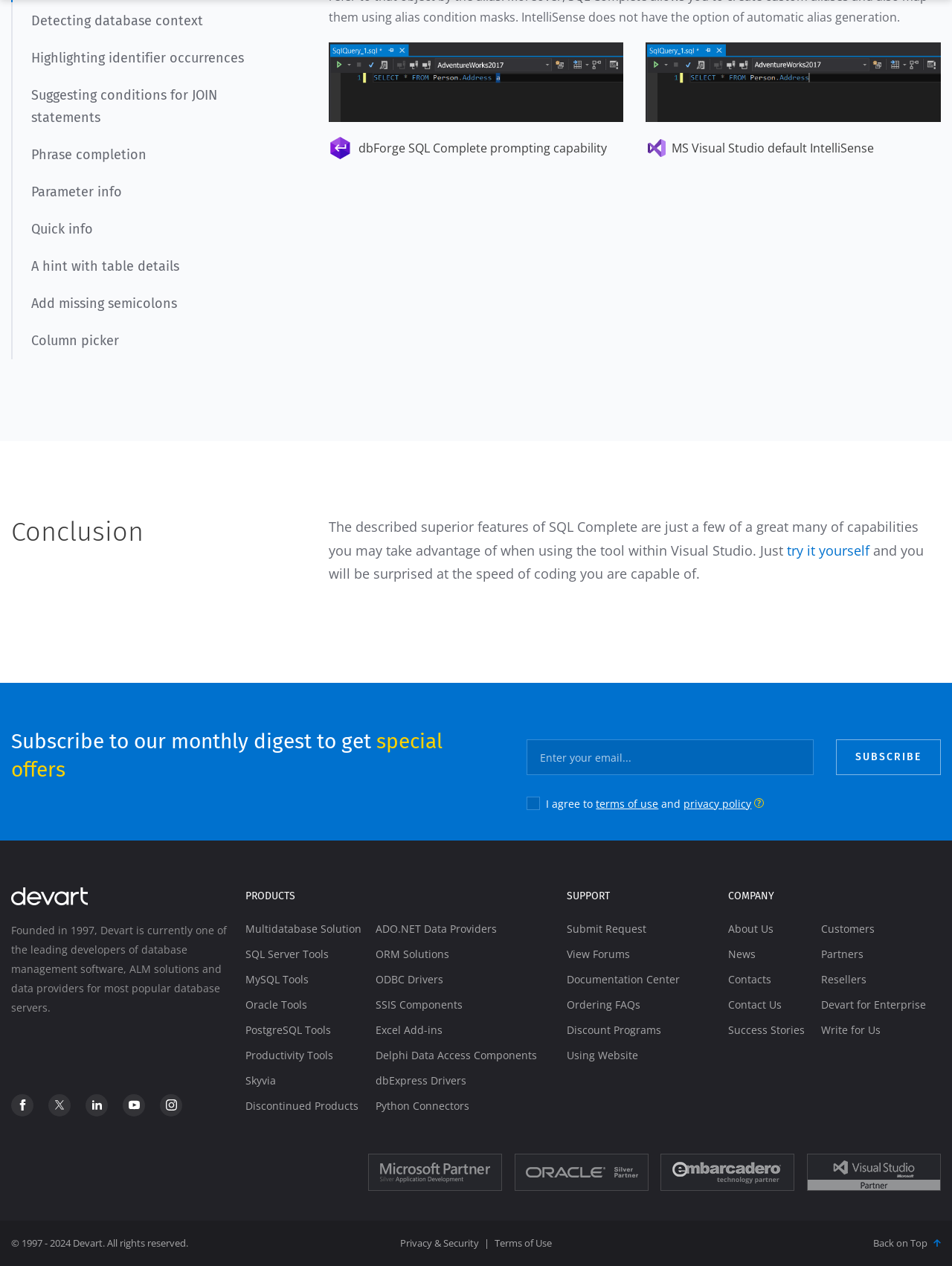What is the purpose of the 'SUBSCRIBE' button?
From the image, provide a succinct answer in one word or a short phrase.

To subscribe to the monthly digest